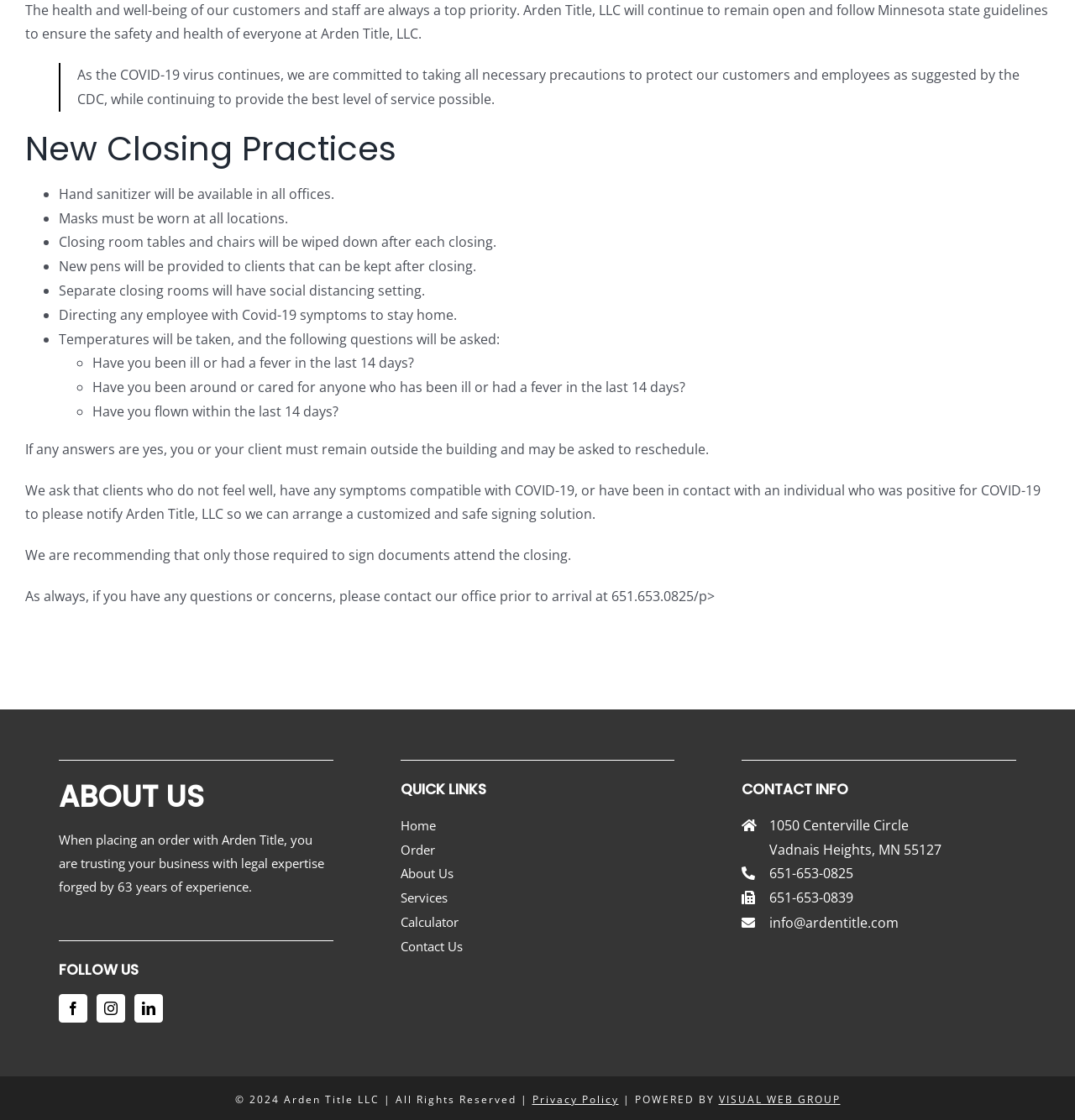Identify and provide the bounding box for the element described by: "VISUAL WEB GROUP".

[0.668, 0.975, 0.782, 0.988]